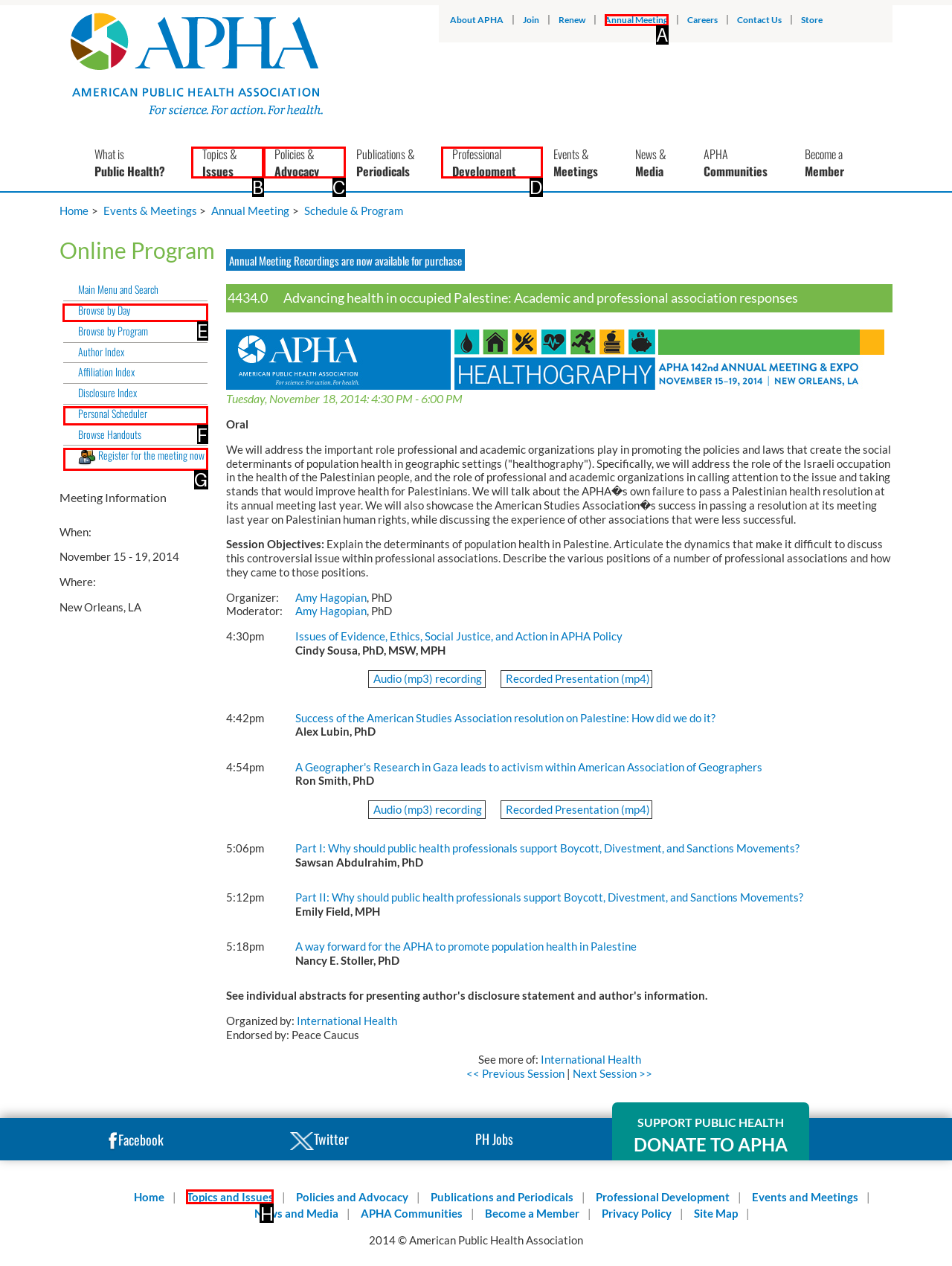Determine the letter of the element you should click to carry out the task: Manage favorites
Answer with the letter from the given choices.

None